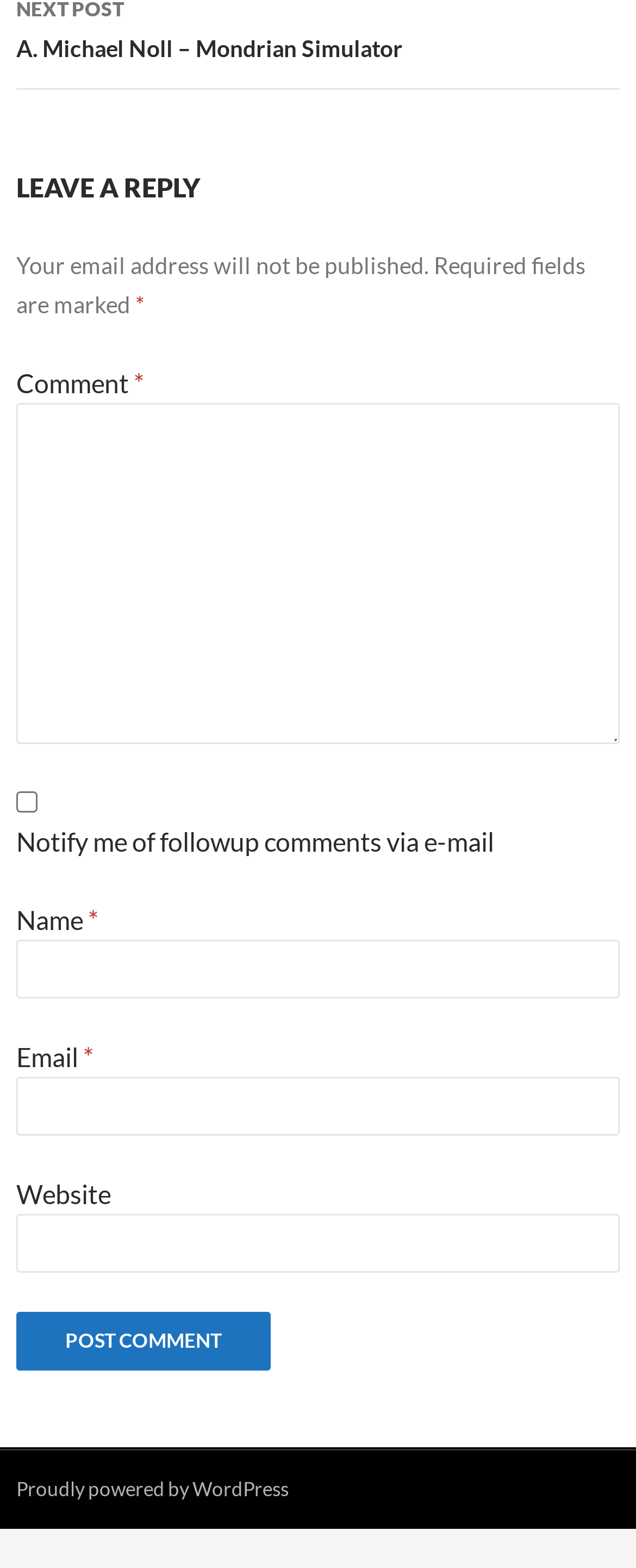What is the default notification setting for follow-up comments?
Using the image, provide a concise answer in one word or a short phrase.

Not notified